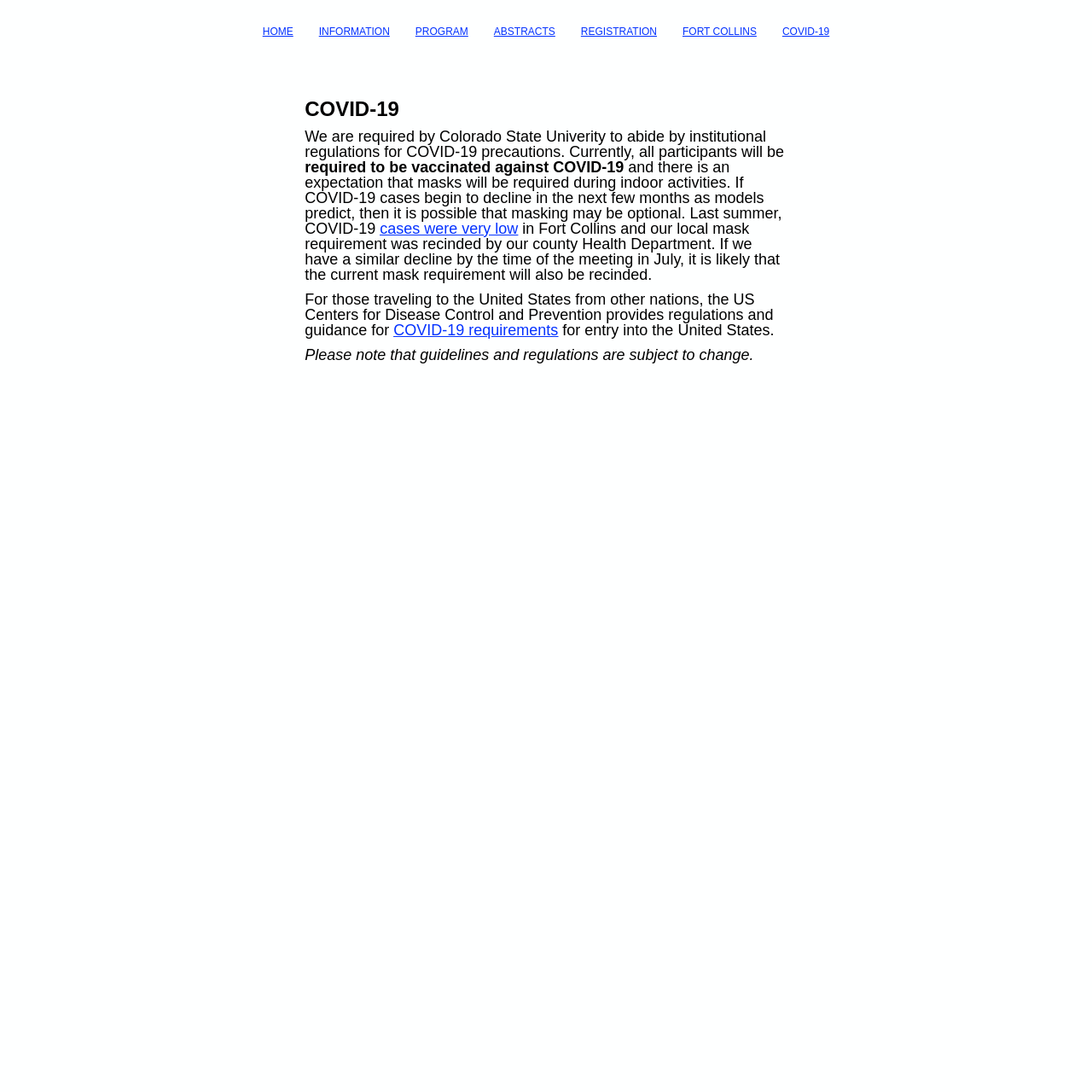Given the webpage screenshot, identify the bounding box of the UI element that matches this description: "Advertising".

None